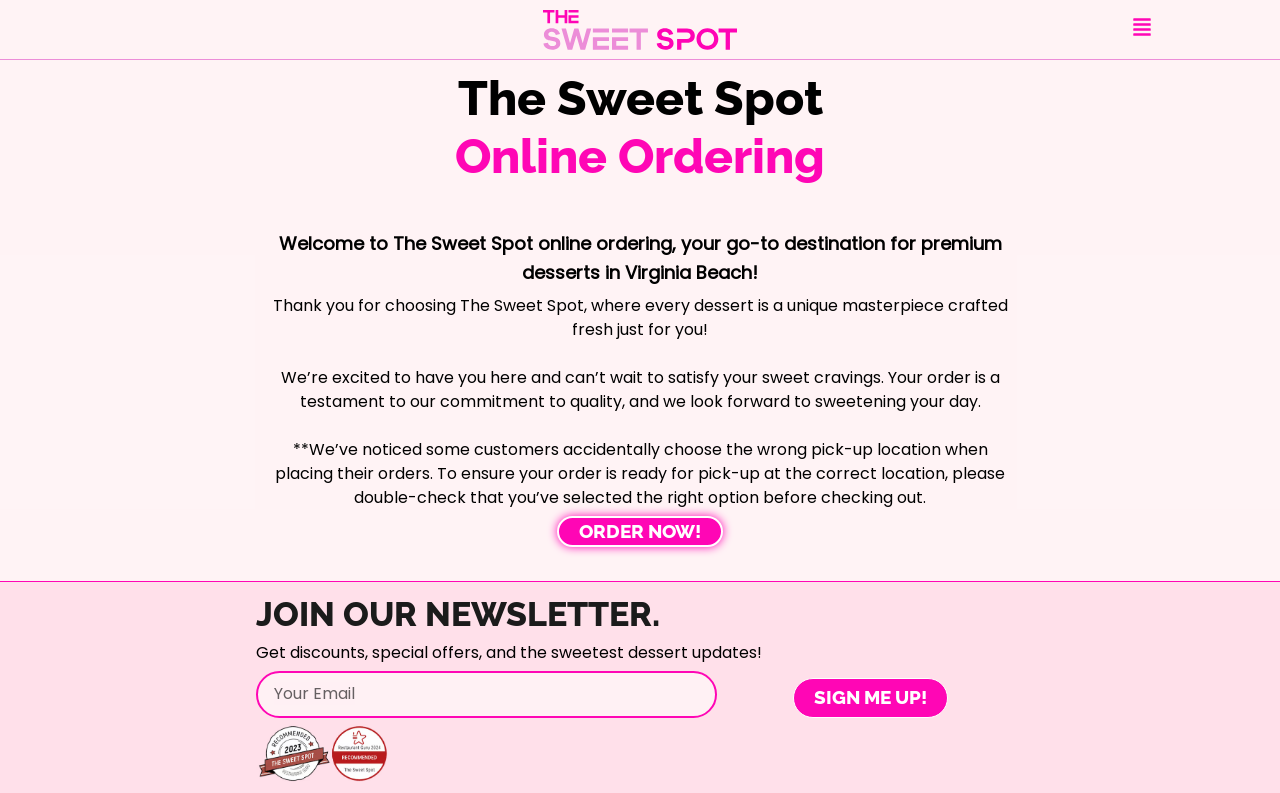What is the call-to-action button for?
Using the image as a reference, give an elaborate response to the question.

The call-to-action button is located at the middle of the webpage with the text 'ORDER NOW!' which suggests that it is for customers to start ordering their desserts online.